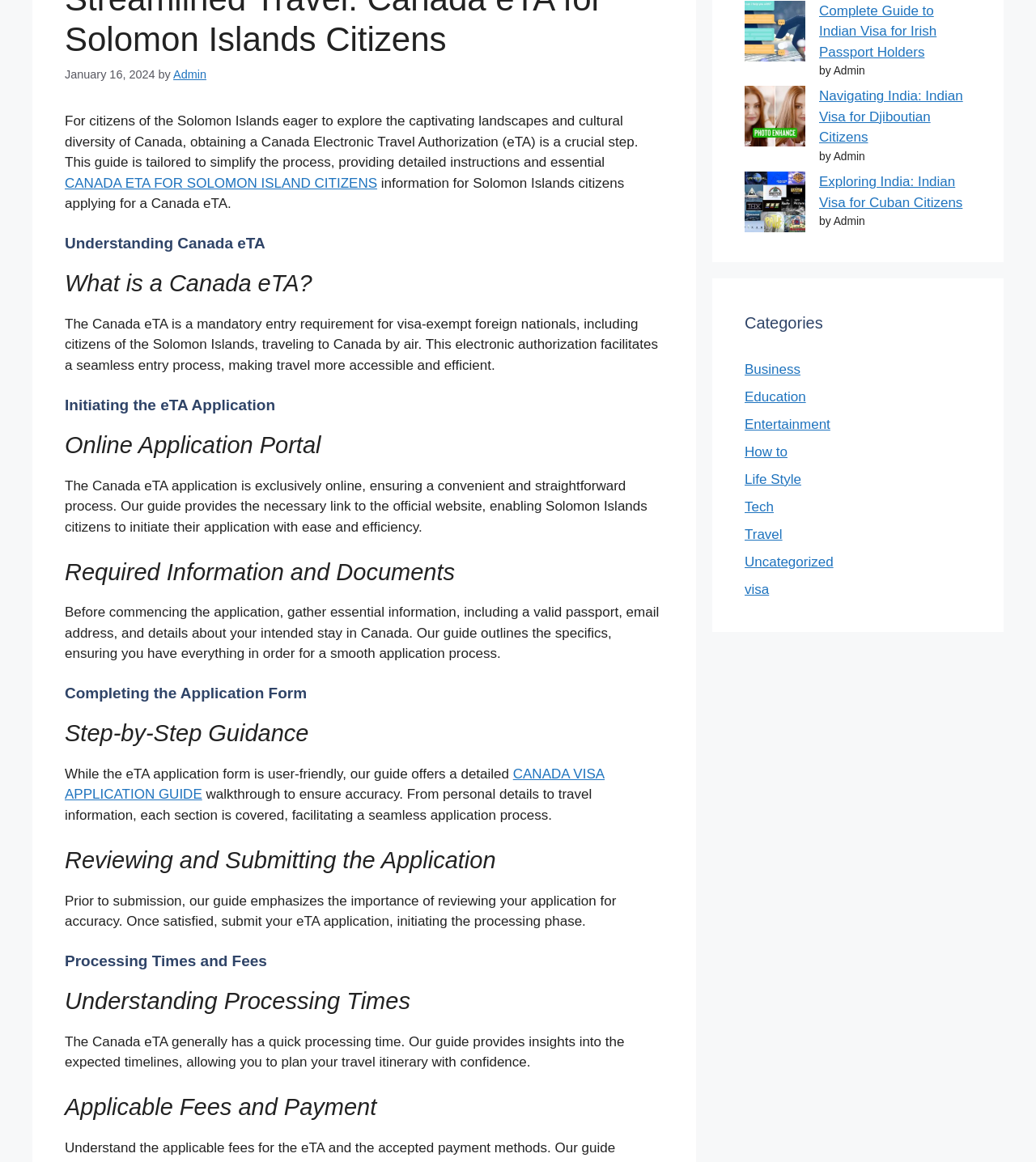Determine the bounding box of the UI element mentioned here: "CANADA VISA APPLICATION GUIDE". The coordinates must be in the format [left, top, right, bottom] with values ranging from 0 to 1.

[0.062, 0.659, 0.584, 0.69]